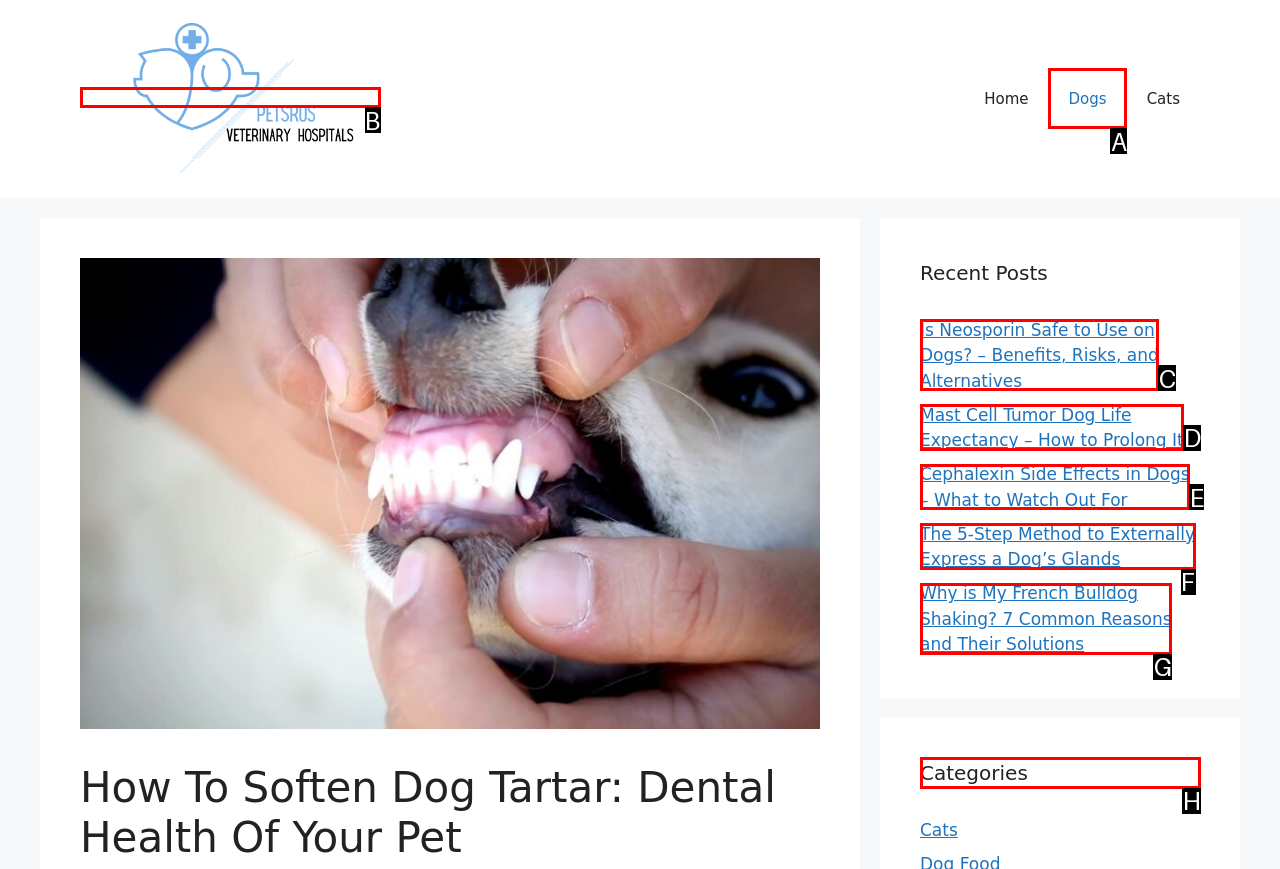Decide which letter you need to select to fulfill the task: browse the Categories section
Answer with the letter that matches the correct option directly.

H